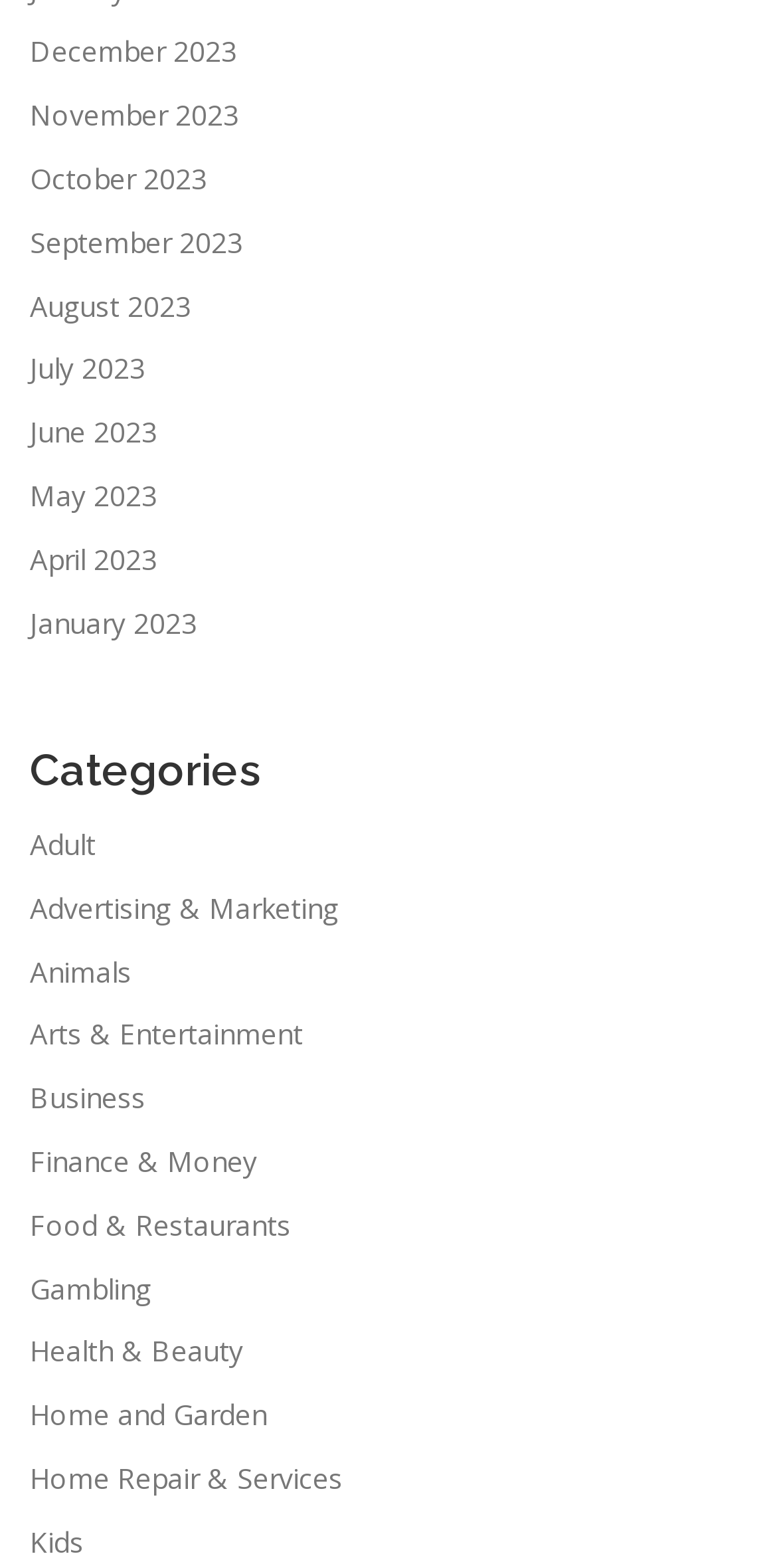Determine the bounding box coordinates of the target area to click to execute the following instruction: "Explore Business."

[0.038, 0.688, 0.187, 0.712]